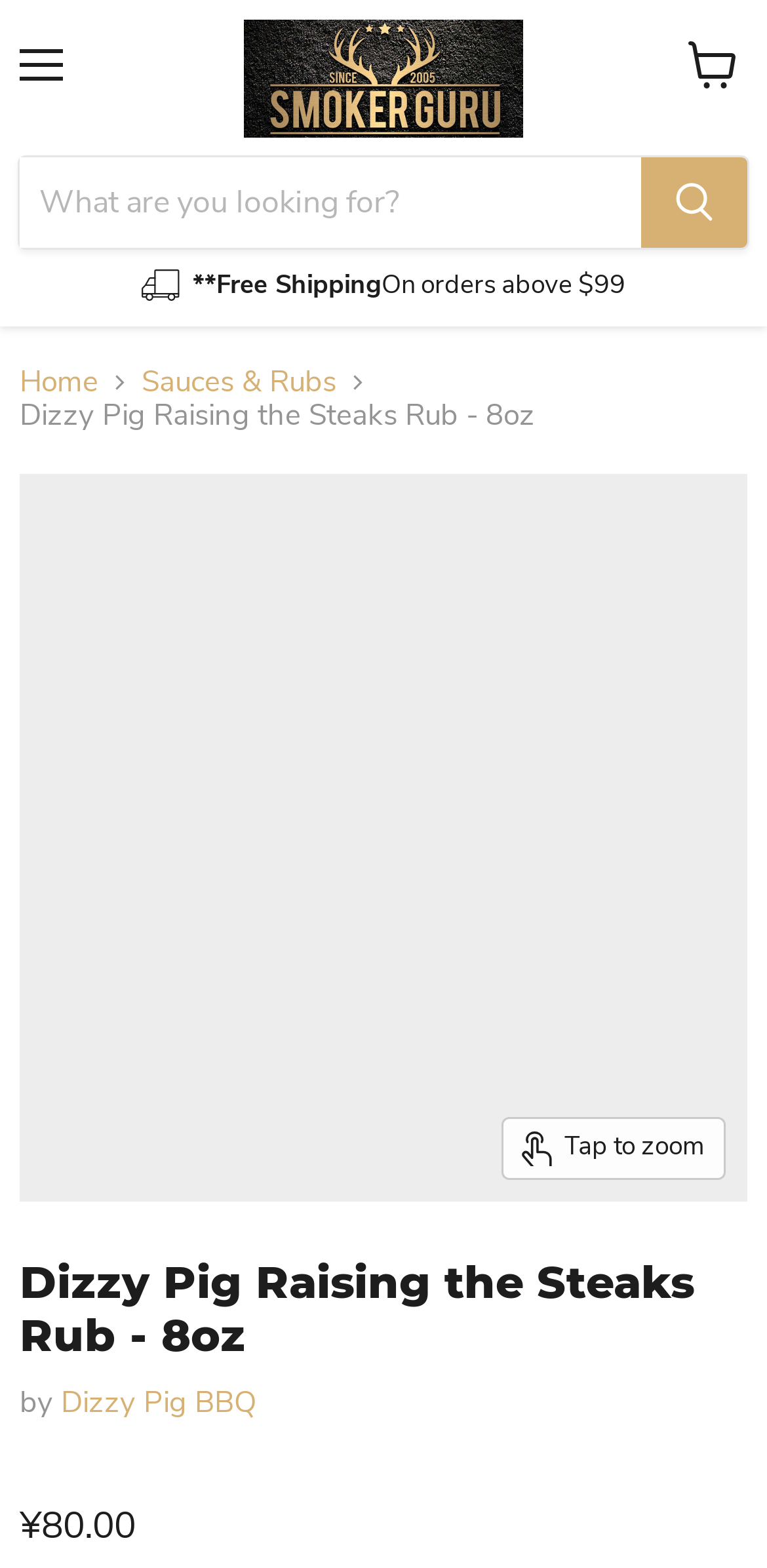Specify the bounding box coordinates of the area that needs to be clicked to achieve the following instruction: "Click the menu".

[0.0, 0.013, 0.108, 0.07]